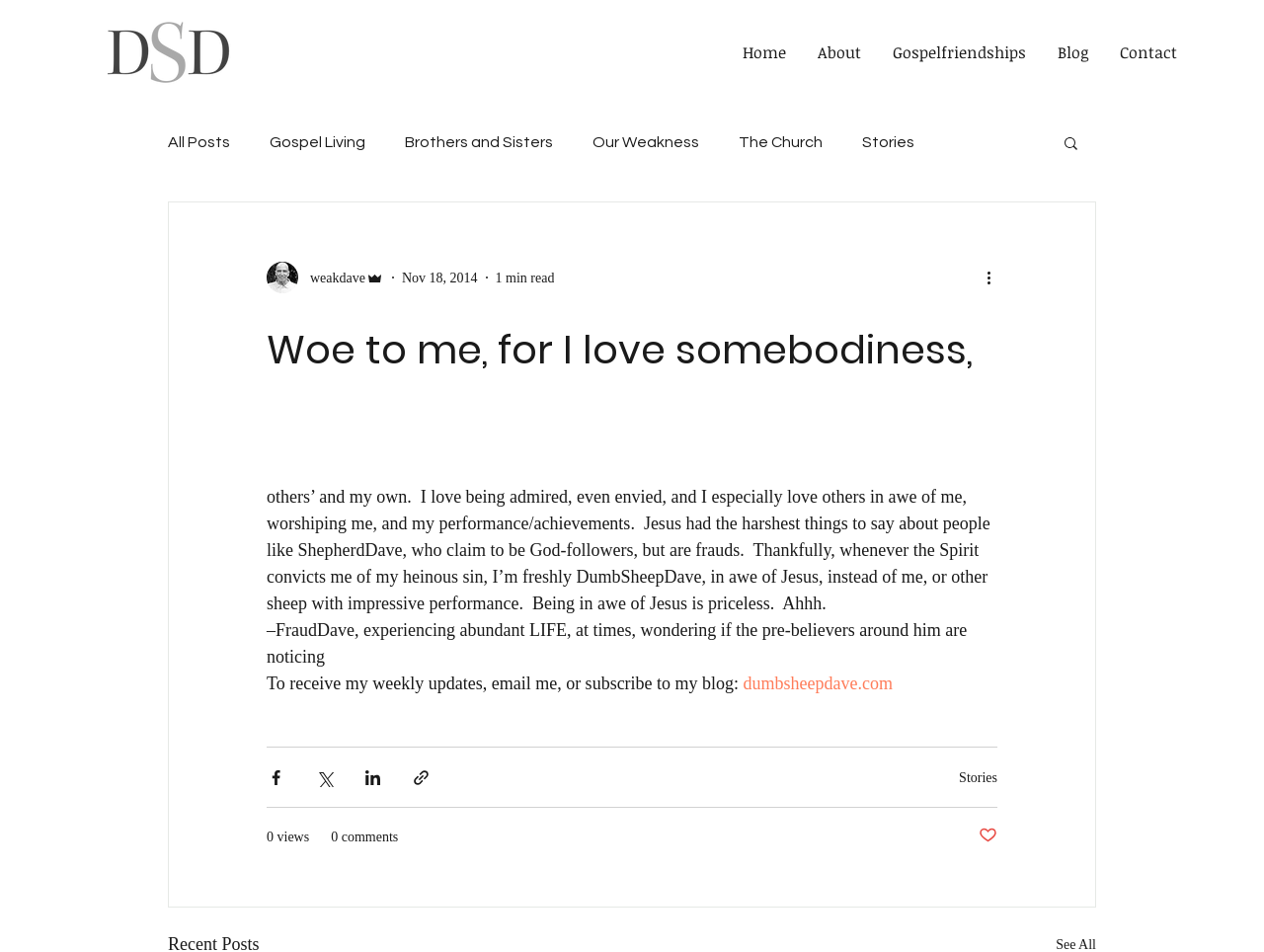What is the number of views on this blog post?
Please provide an in-depth and detailed response to the question.

The number of views on this blog post is mentioned at the bottom of the article section, where it says '0 views'.